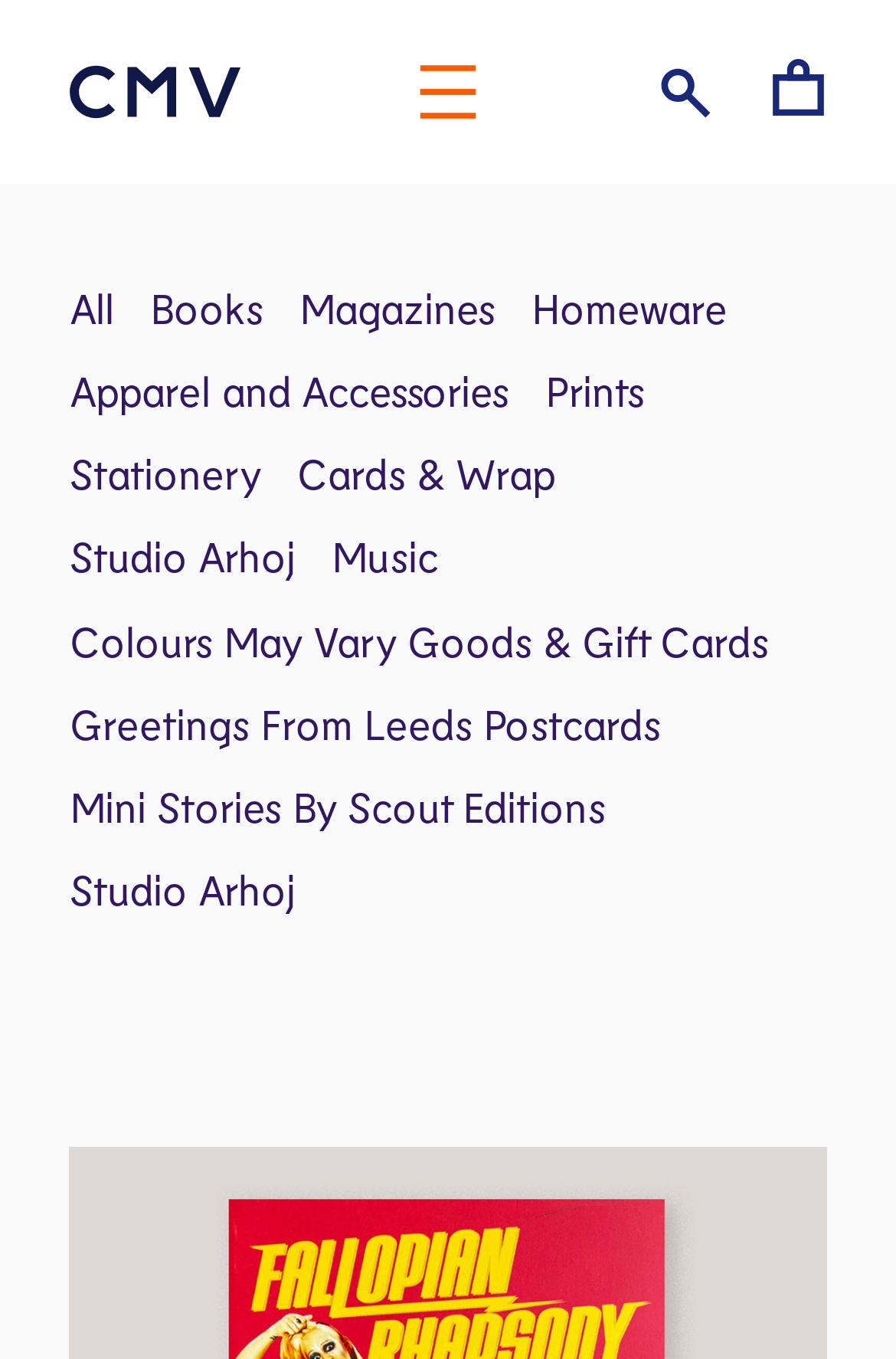Provide the bounding box coordinates for the UI element described in this sentence: "Blog". The coordinates should be four float values between 0 and 1, i.e., [left, top, right, bottom].

[0.44, 0.548, 0.56, 0.597]